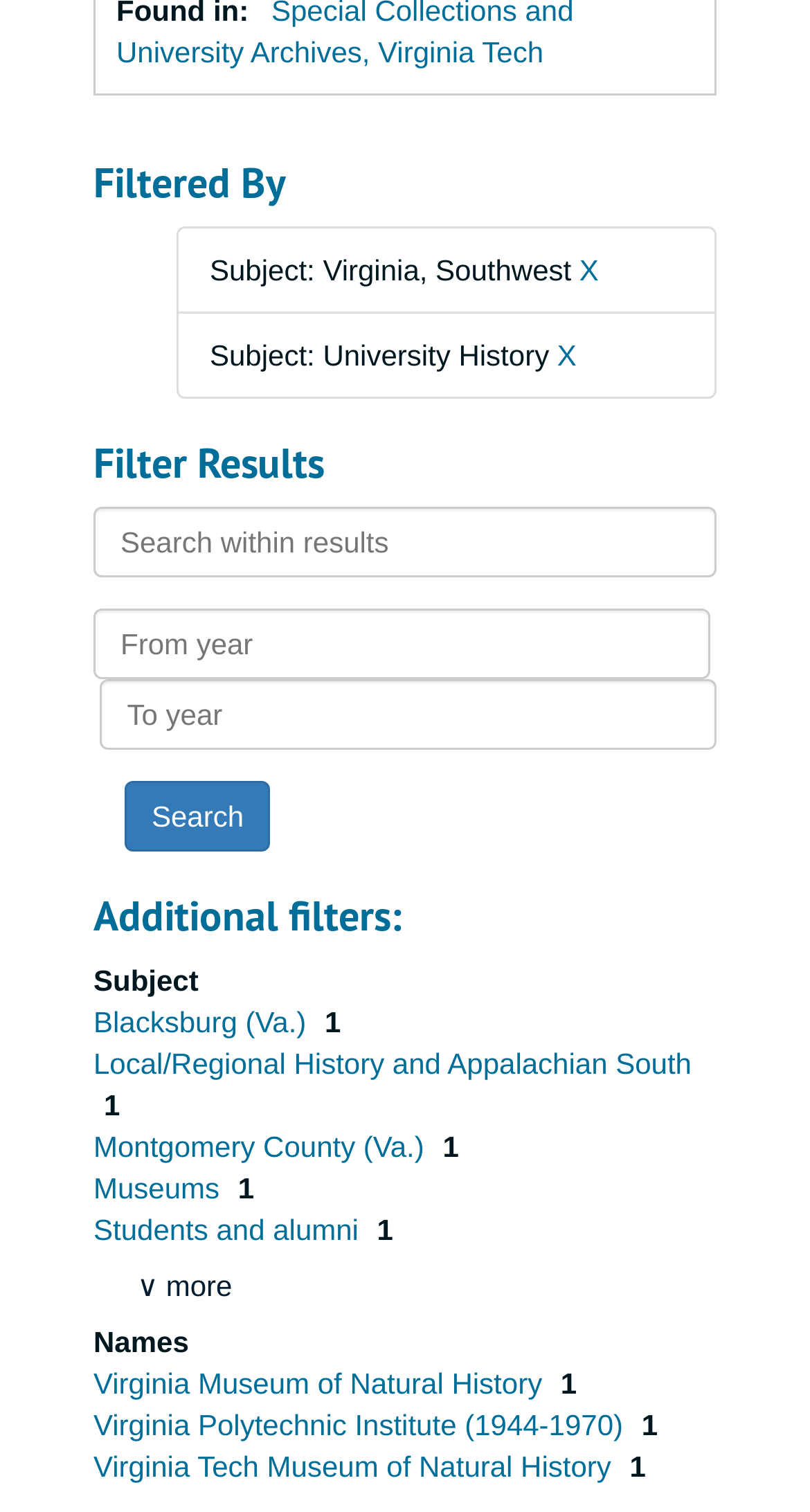Please specify the bounding box coordinates of the region to click in order to perform the following instruction: "Search".

[0.154, 0.516, 0.334, 0.563]